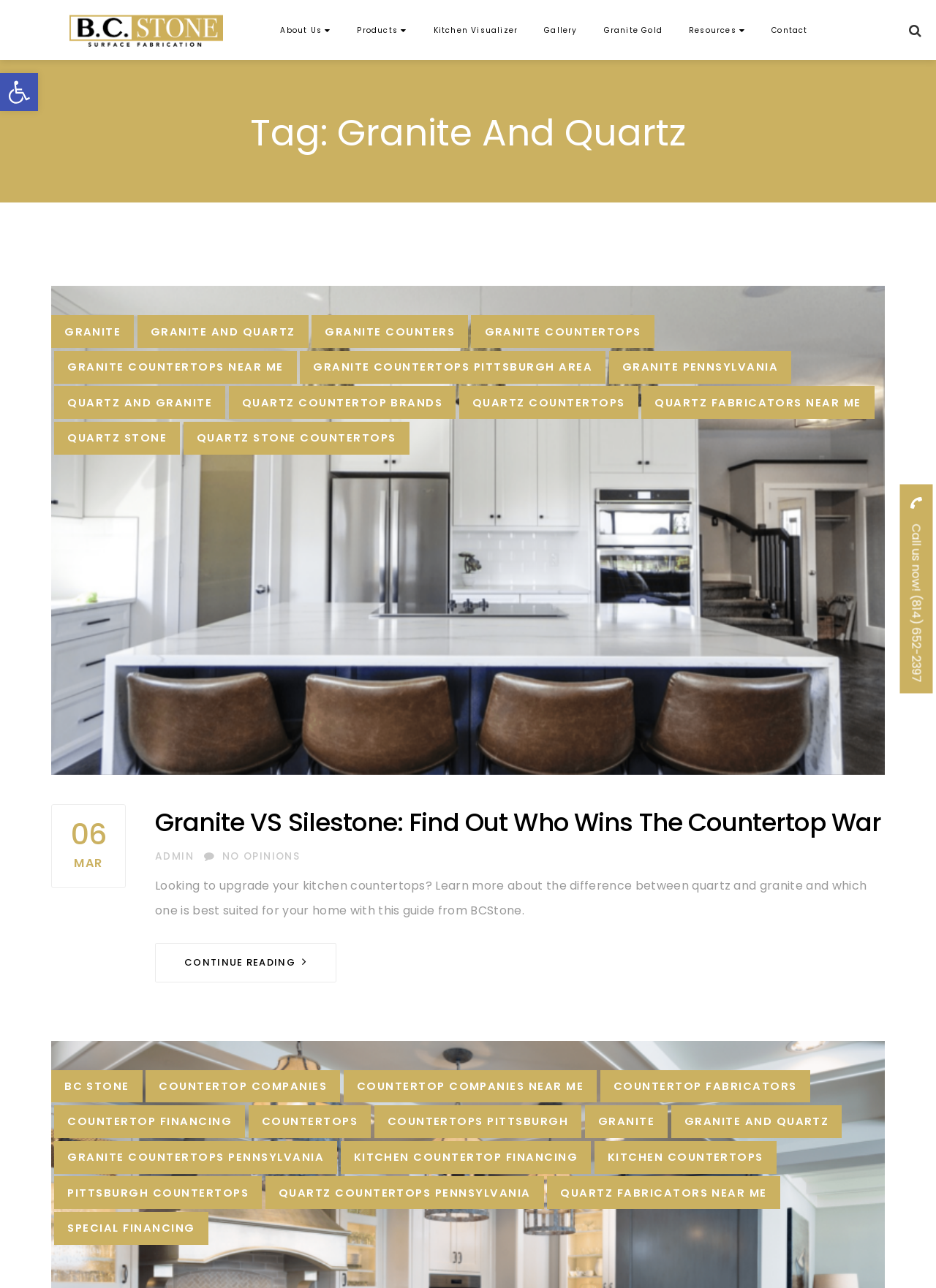Please answer the following question using a single word or phrase: 
What is the title of the article?

Granite VS Silestone: Find Out Who Wins The Countertop War